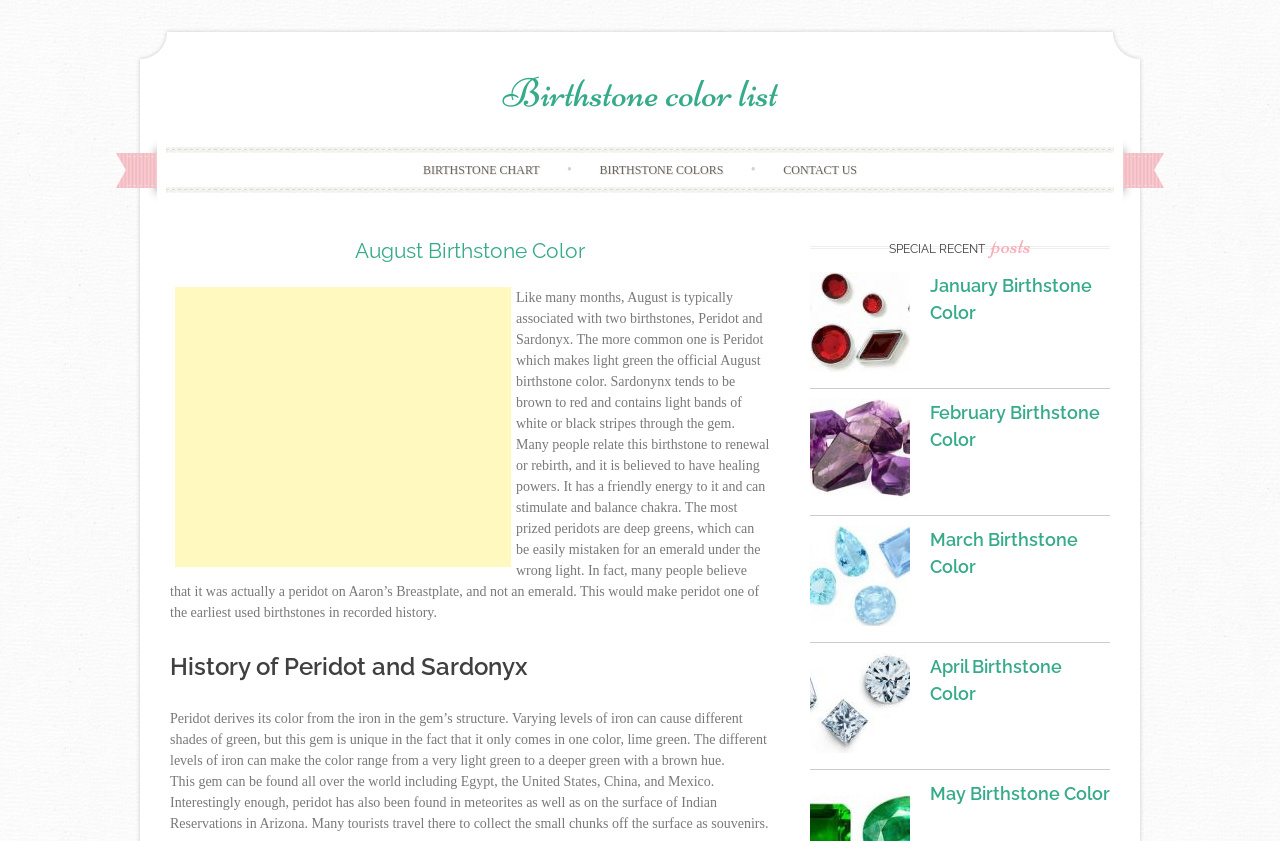Based on the element description Utilizzo dei cookie, identify the bounding box of the UI element in the given webpage screenshot. The coordinates should be in the format (top-left x, top-left y, bottom-right x, bottom-right y) and must be between 0 and 1.

None